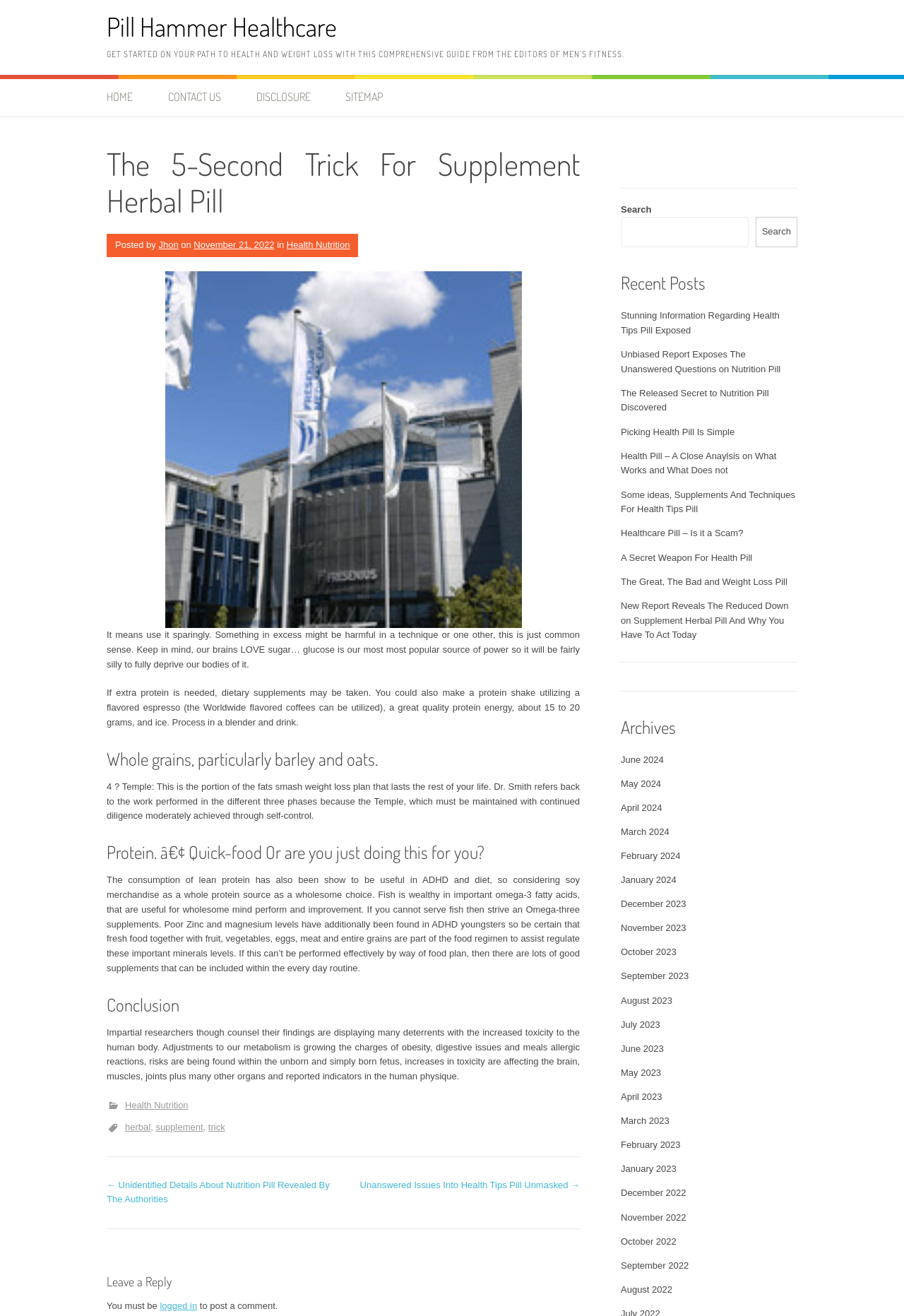Can I leave a comment on the article? From the image, respond with a single word or brief phrase.

Yes